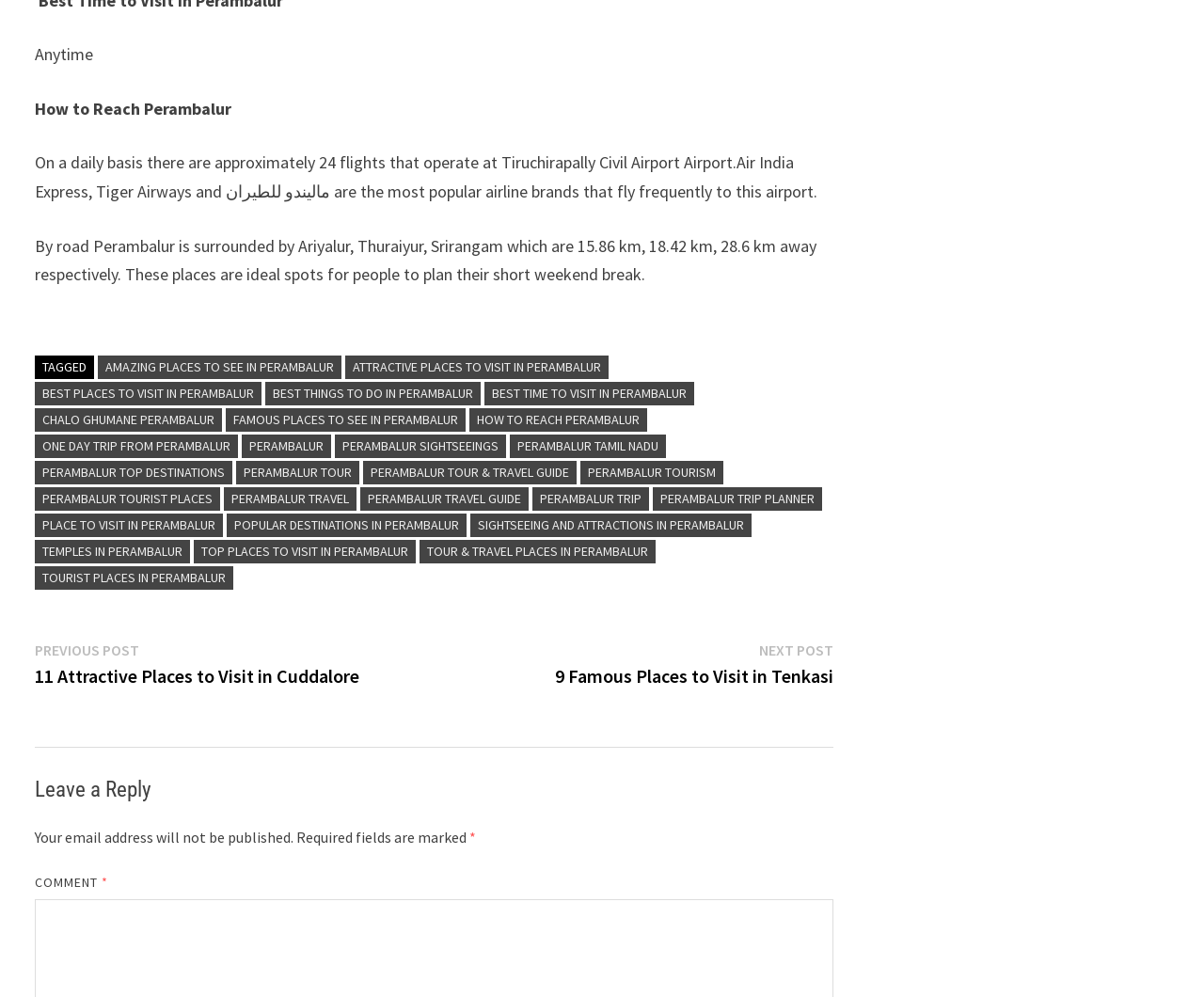Answer the question below using just one word or a short phrase: 
What are the popular airline brands that fly frequently to Tiruchirapally Civil Airport?

Air India Express, Tiger Airways, and Malindo Air